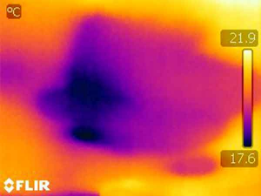Describe the scene in the image with detailed observations.

This image features a thermal infrared scan, showcasing varying temperature gradients in a given environment. The colors range from purple to orange, indicating cooler areas in purple (with a measured temperature of 17.6°C) and warmer areas in yellow/orange, highlighted by the peak temperature of 21.9°C. This thermal imaging is essential for inspections, particularly in detecting heat leaks, moisture issues, or insulation deficiencies. It is associated with the Thermal Imaging Inspection service offered by AusCan Building Inspections, highlighting their commitment to thorough and advanced inspection techniques for residential and commercial properties.